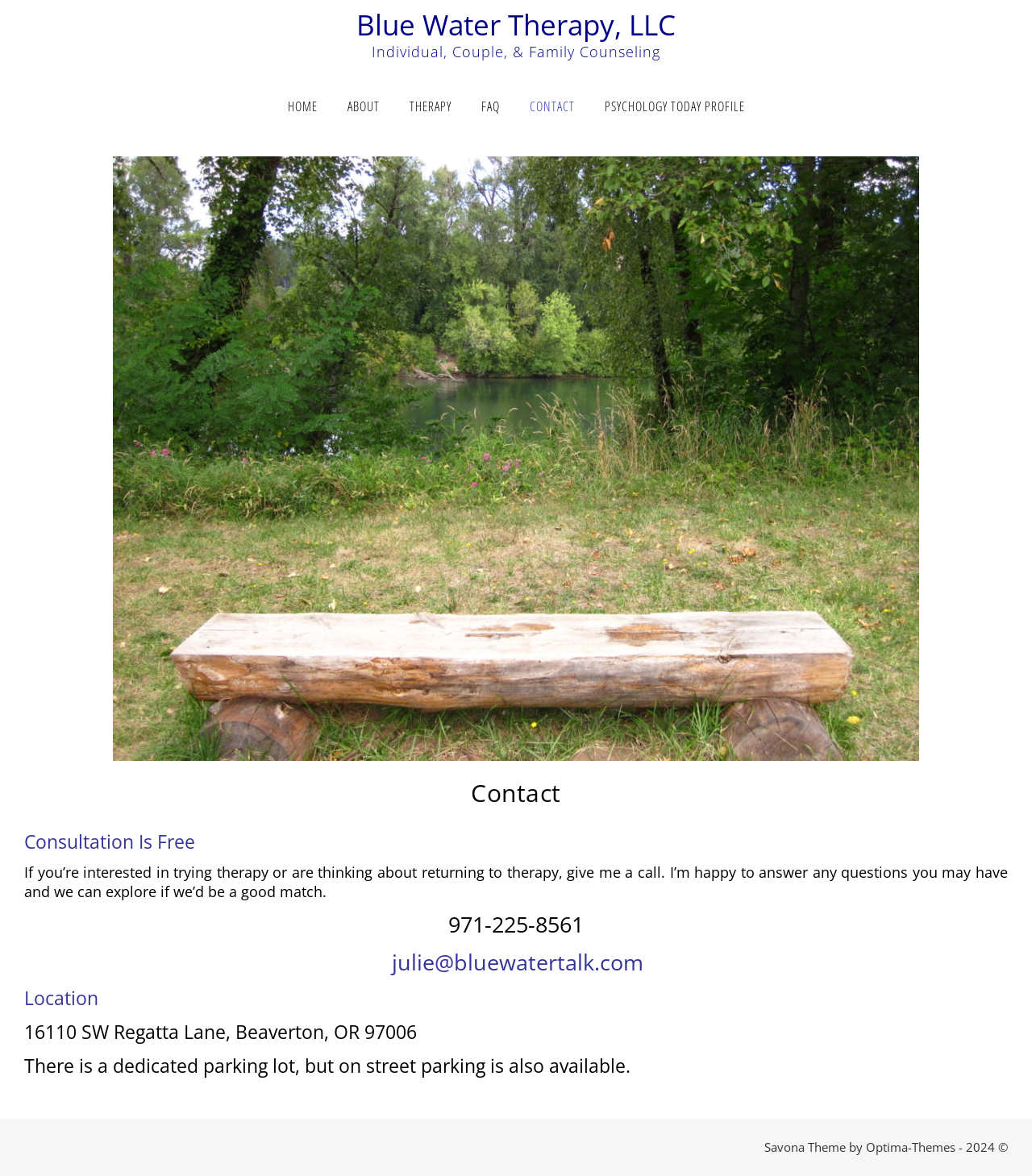Given the element description, predict the bounding box coordinates in the format (top-left x, top-left y, bottom-right x, bottom-right y). Make sure all values are between 0 and 1. Here is the element description: Psychology Today Profile

[0.573, 0.075, 0.721, 0.106]